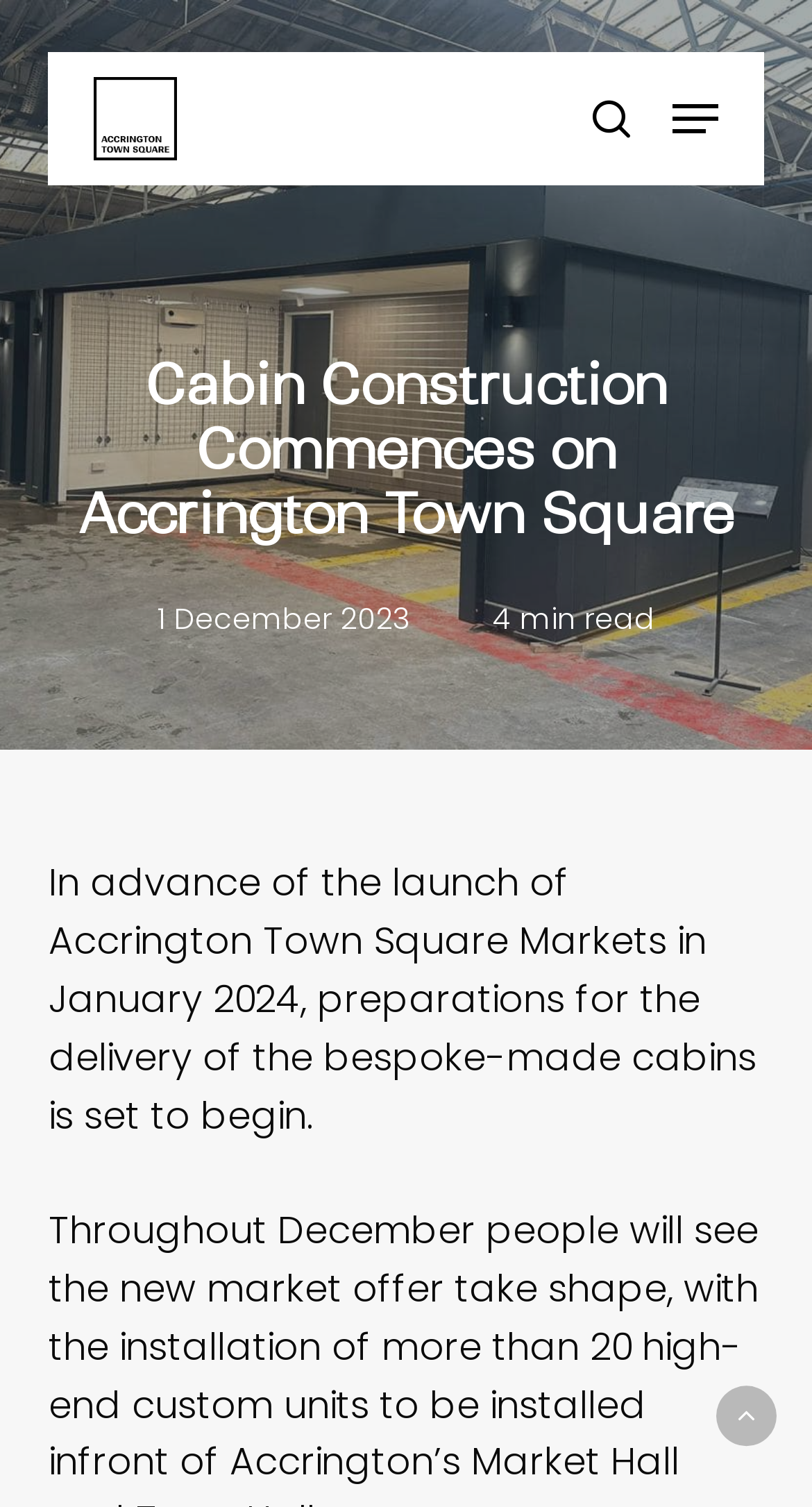What is the purpose of the bespoke-made cabins?
Look at the image and respond with a one-word or short-phrase answer.

For Accrington Town Square Markets